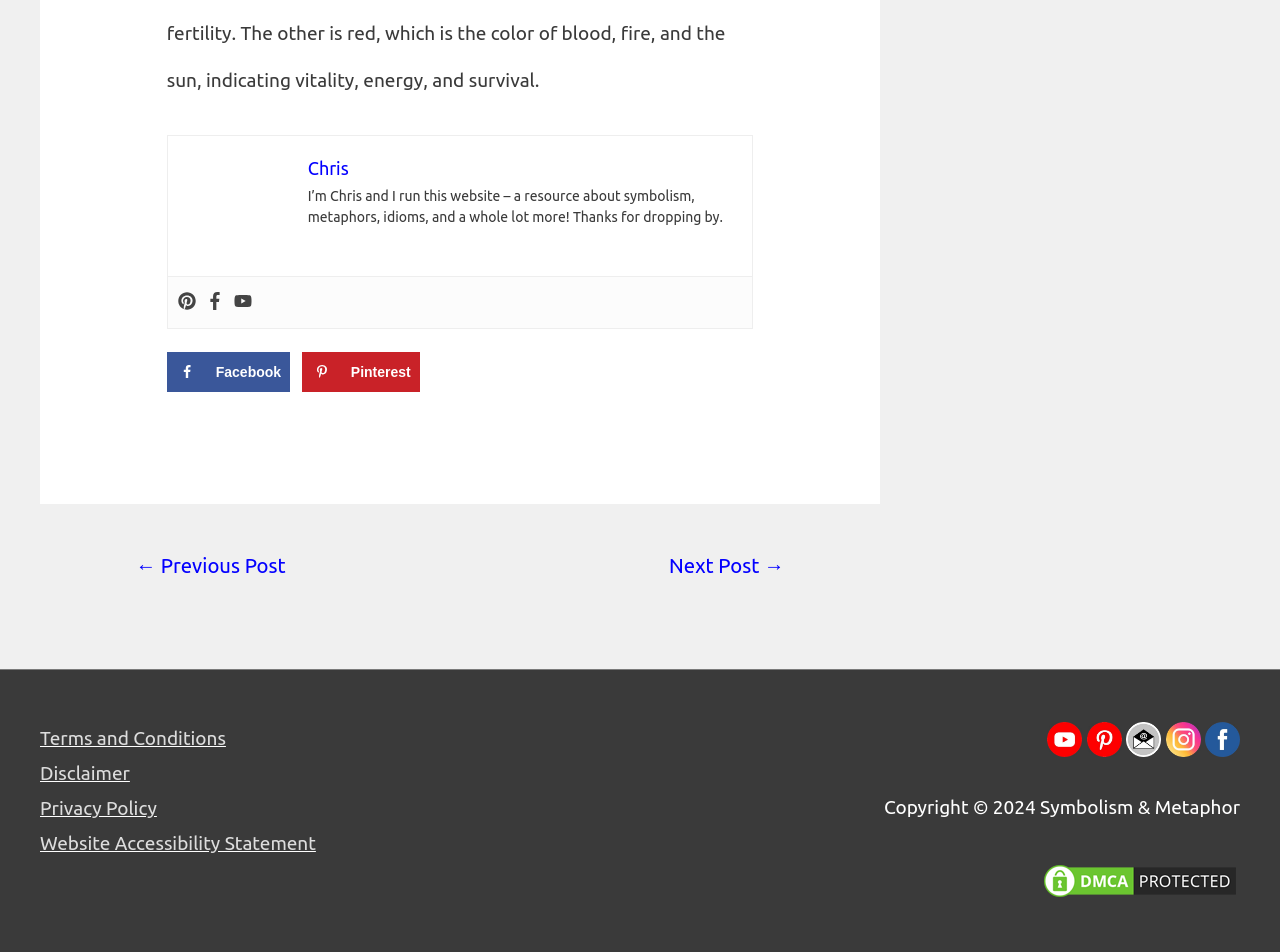Based on the description "Facebook", find the bounding box of the specified UI element.

[0.13, 0.37, 0.227, 0.412]